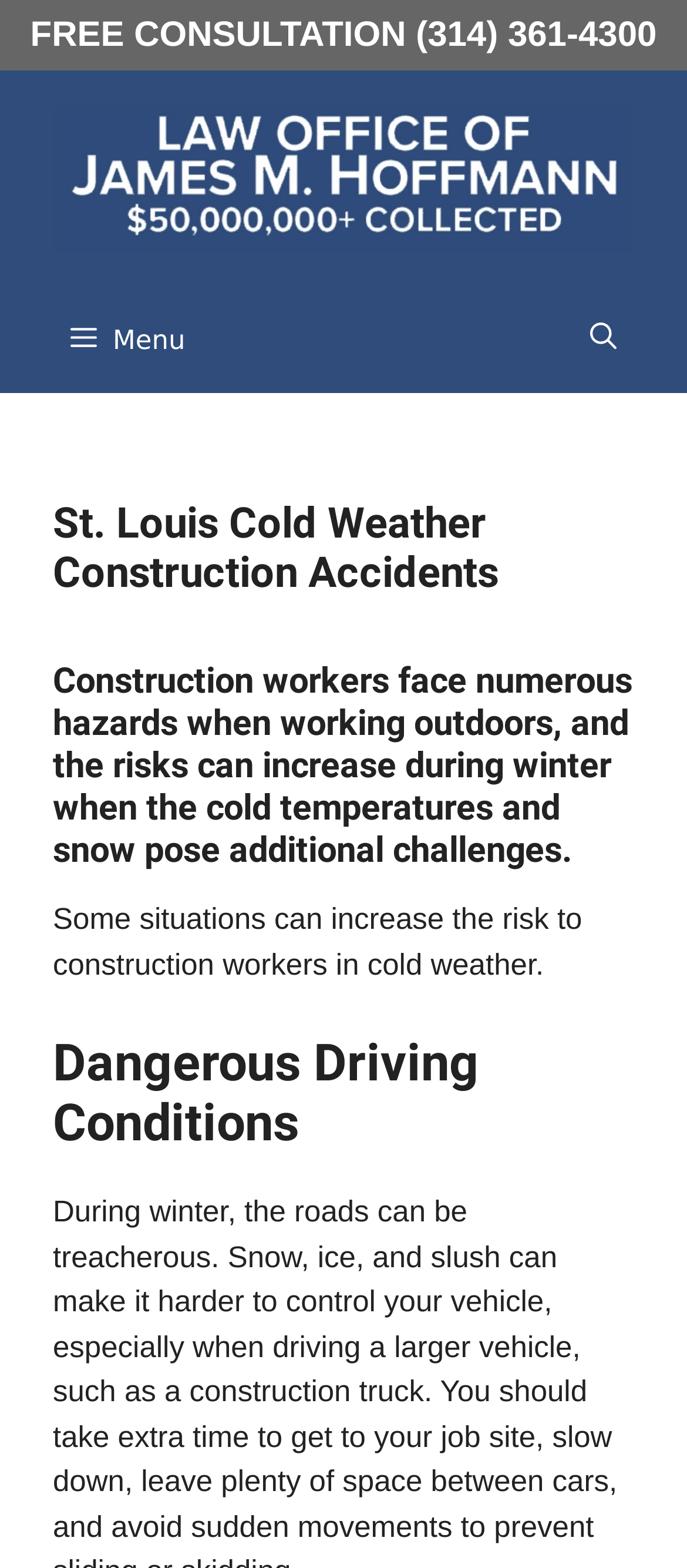Give a short answer using one word or phrase for the question:
What is the location of the law office?

St. Louis